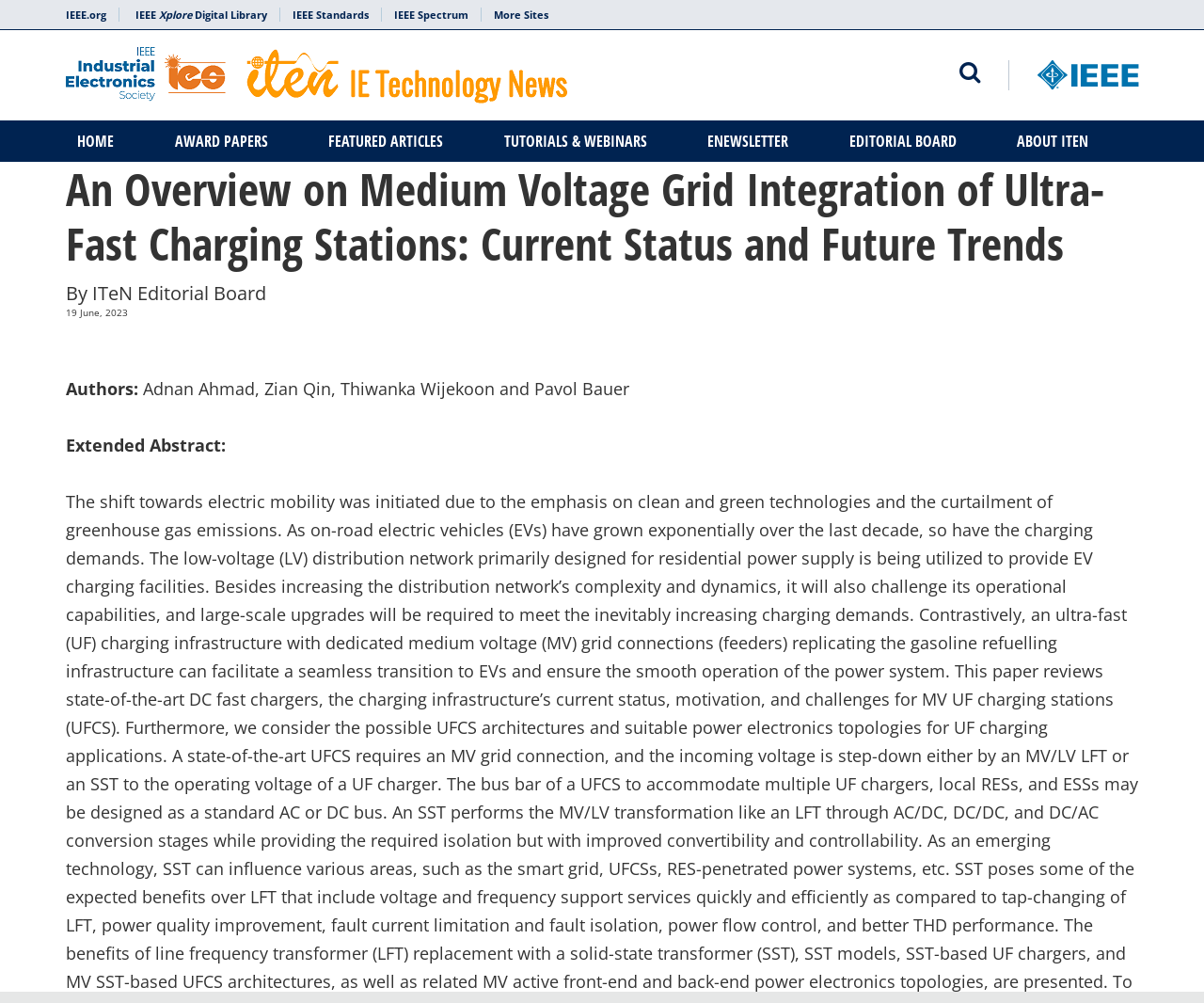What is the name of the editorial board?
Could you give a comprehensive explanation in response to this question?

I determined the answer by looking at the text below the title of the webpage, which says 'By ITeN Editorial Board'.